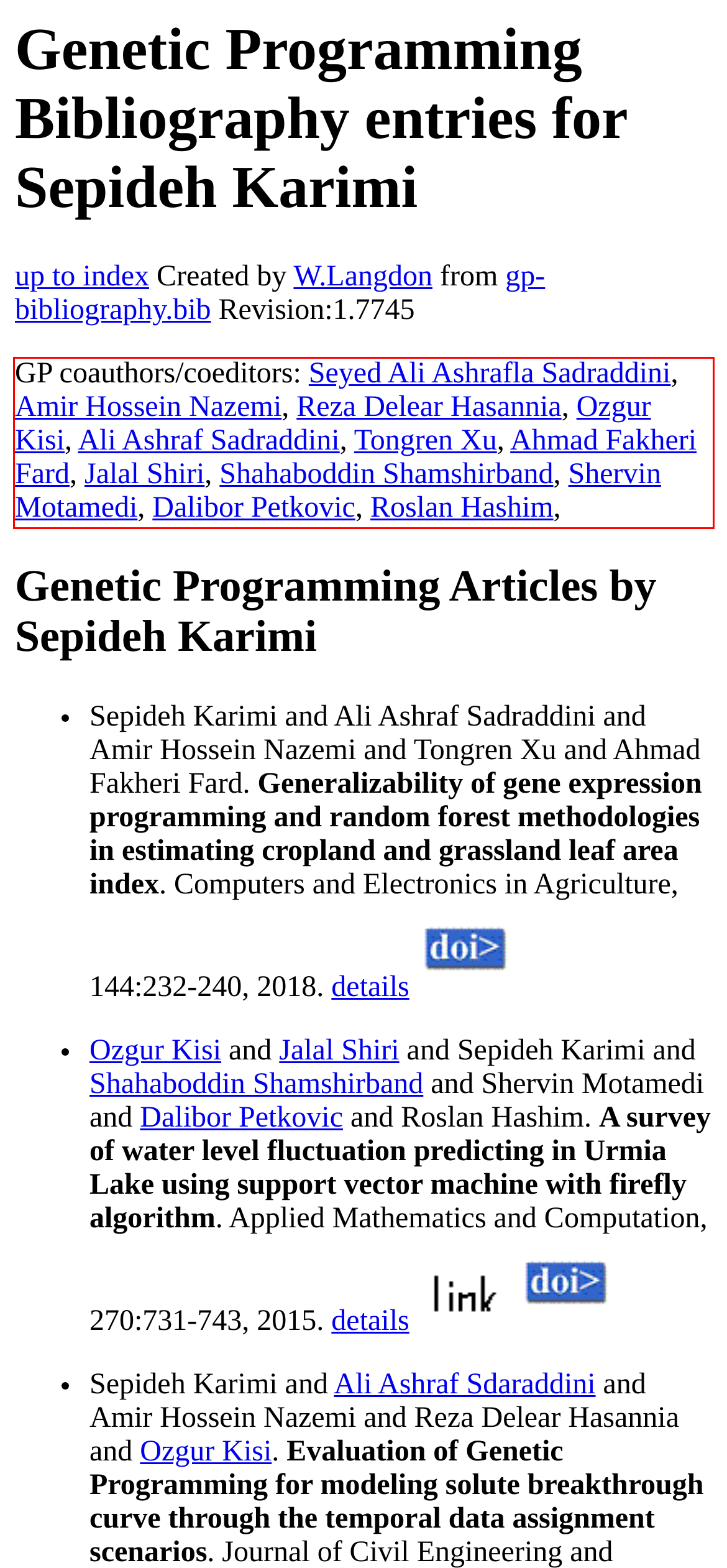Please analyze the screenshot of a webpage and extract the text content within the red bounding box using OCR.

GP coauthors/coeditors: Seyed Ali Ashrafla Sadraddini, Amir Hossein Nazemi, Reza Delear Hasannia, Ozgur Kisi, Ali Ashraf Sadraddini, Tongren Xu, Ahmad Fakheri Fard, Jalal Shiri, Shahaboddin Shamshirband, Shervin Motamedi, Dalibor Petkovic, Roslan Hashim,